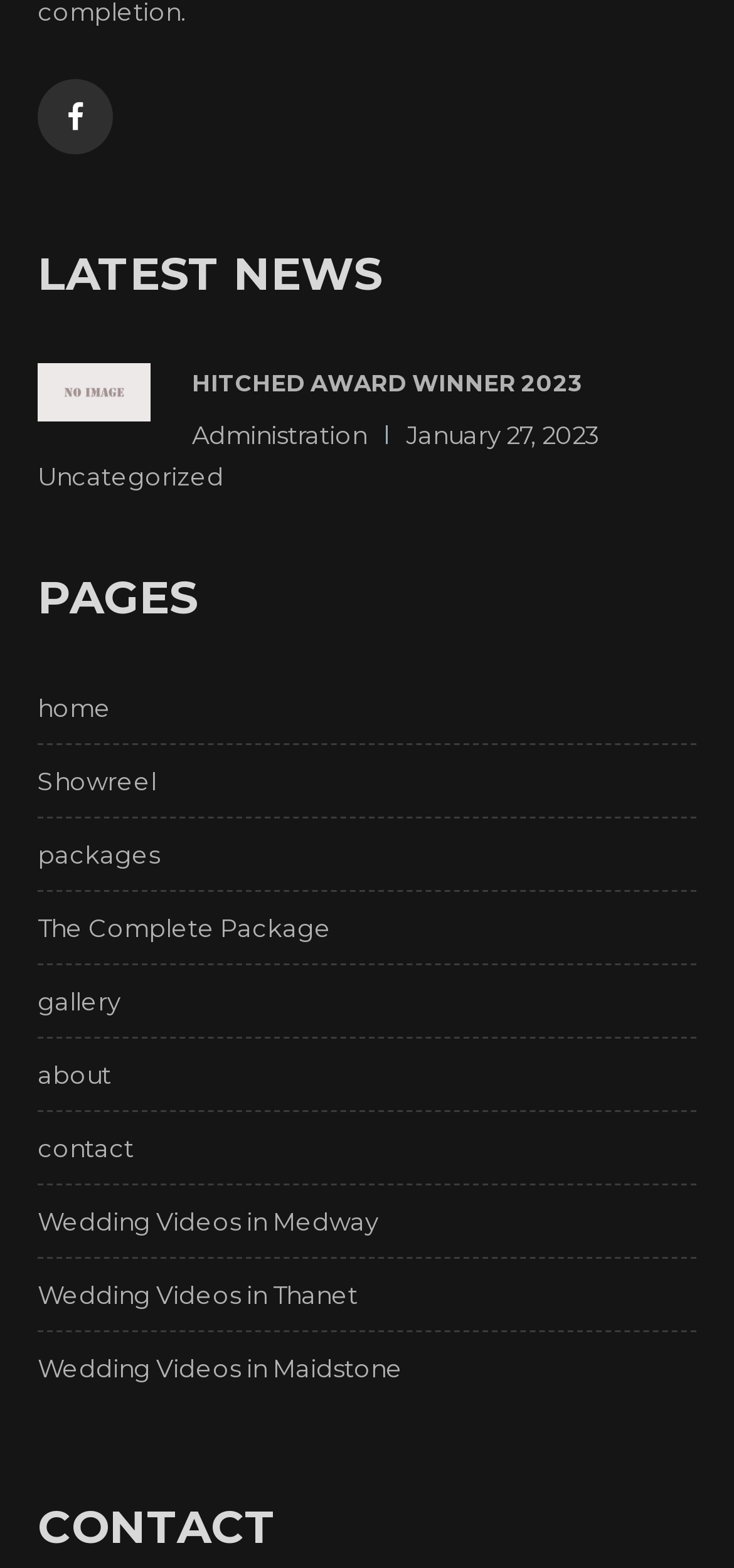Please indicate the bounding box coordinates for the clickable area to complete the following task: "View latest news". The coordinates should be specified as four float numbers between 0 and 1, i.e., [left, top, right, bottom].

[0.051, 0.161, 0.949, 0.232]